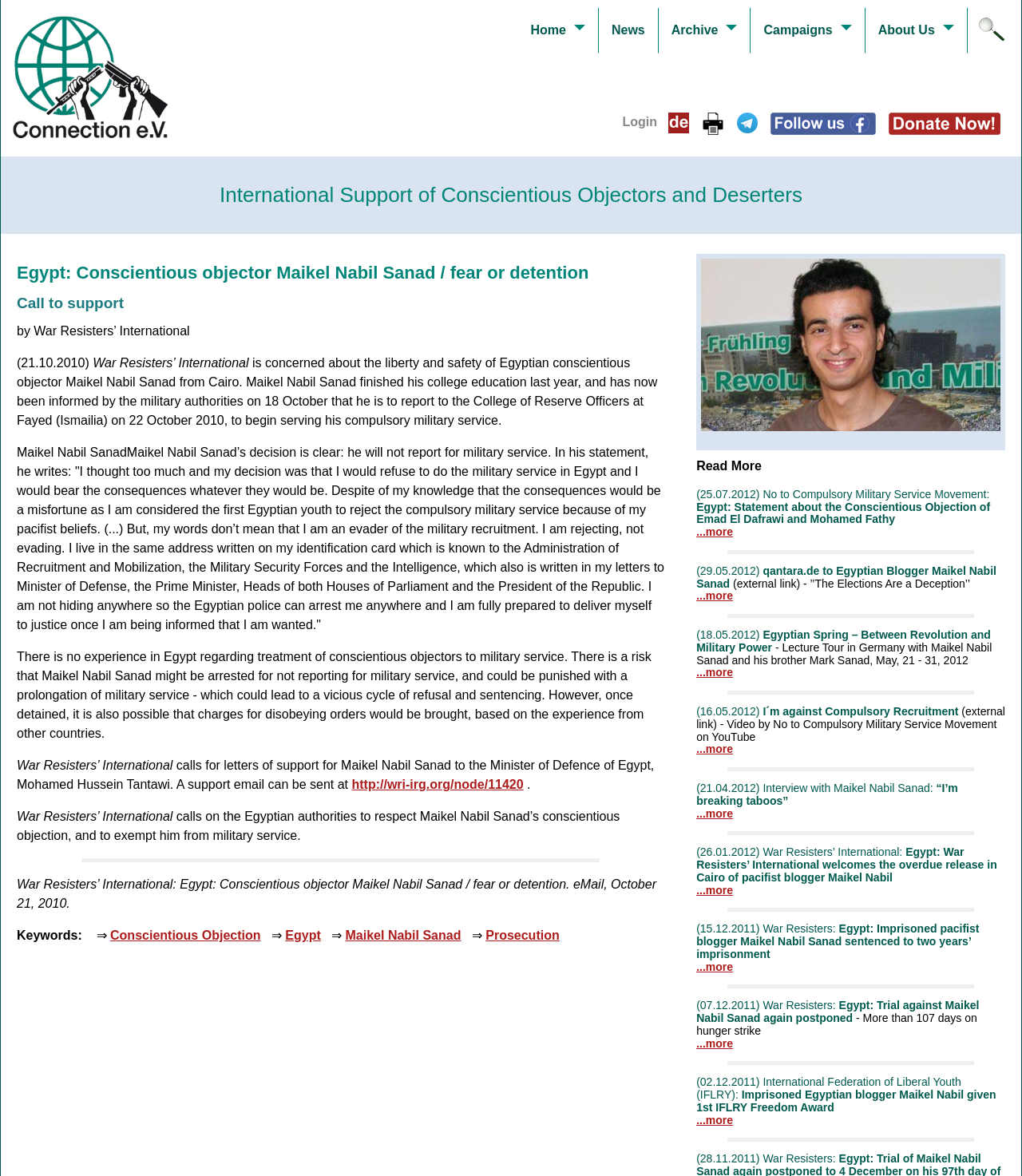Indicate the bounding box coordinates of the clickable region to achieve the following instruction: "Read more about 'Egypt: Conscientious objector Maikel Nabil Sanad / fear or detention'."

[0.016, 0.221, 0.65, 0.243]